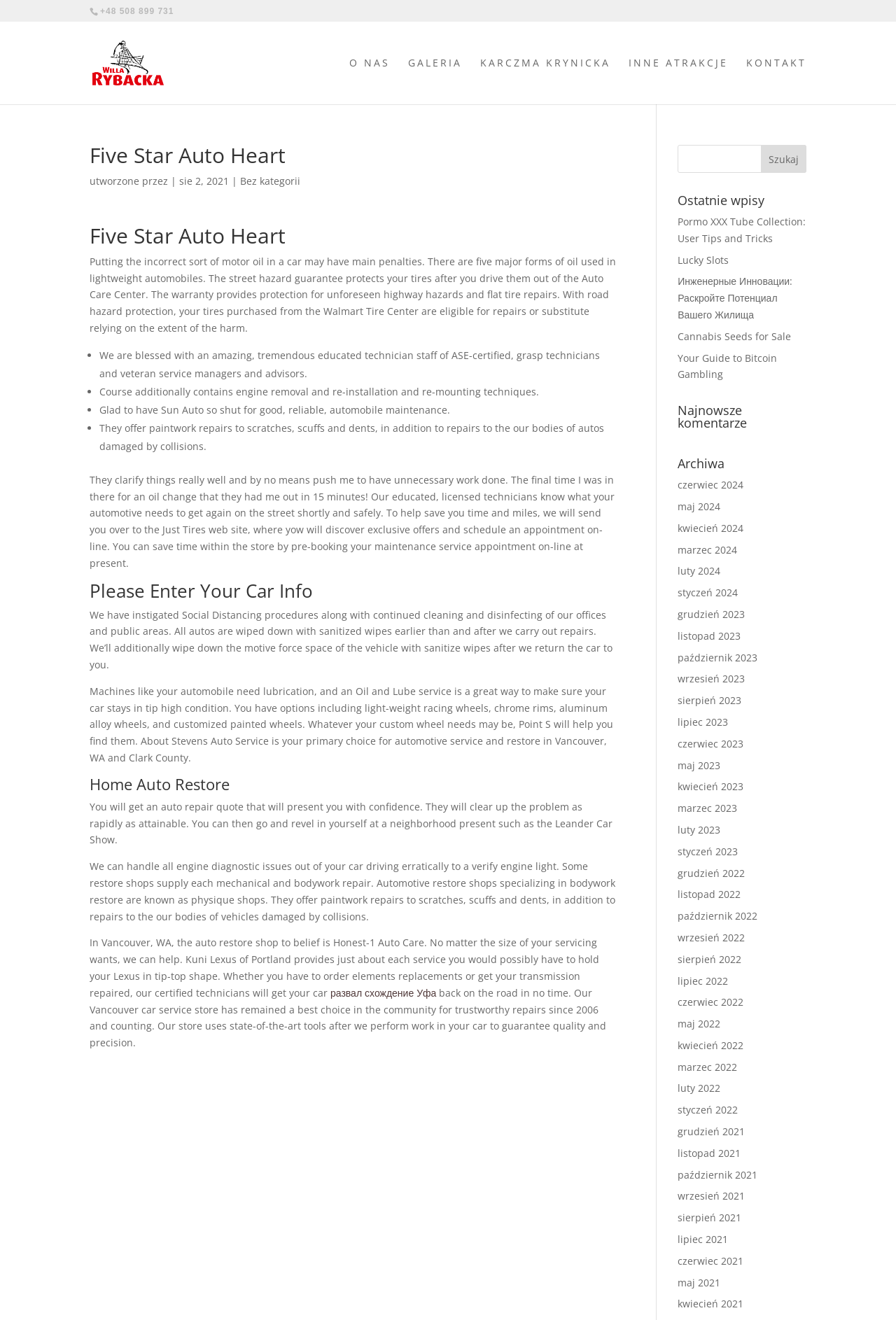Predict the bounding box of the UI element based on this description: "развал схождение Уфа".

[0.369, 0.747, 0.487, 0.757]